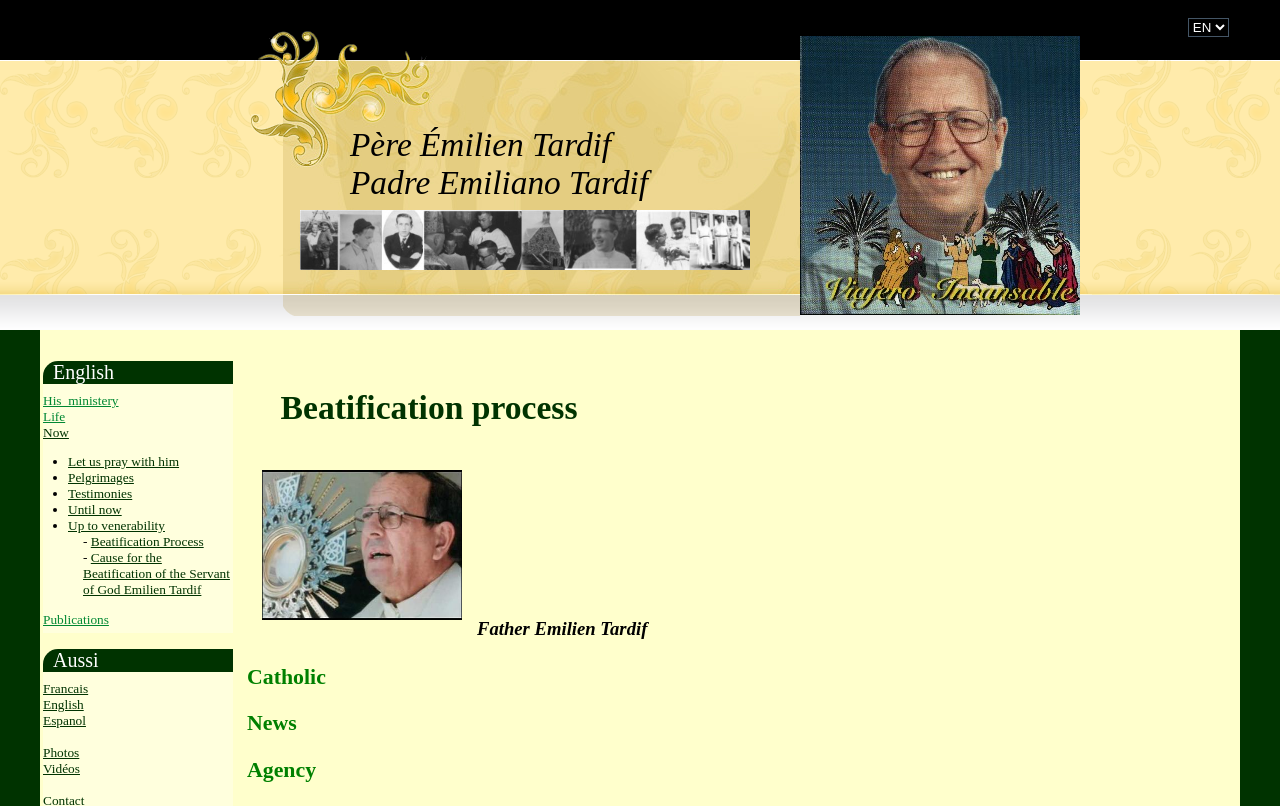Give the bounding box coordinates for the element described as: "Up to venerability".

[0.053, 0.643, 0.129, 0.662]